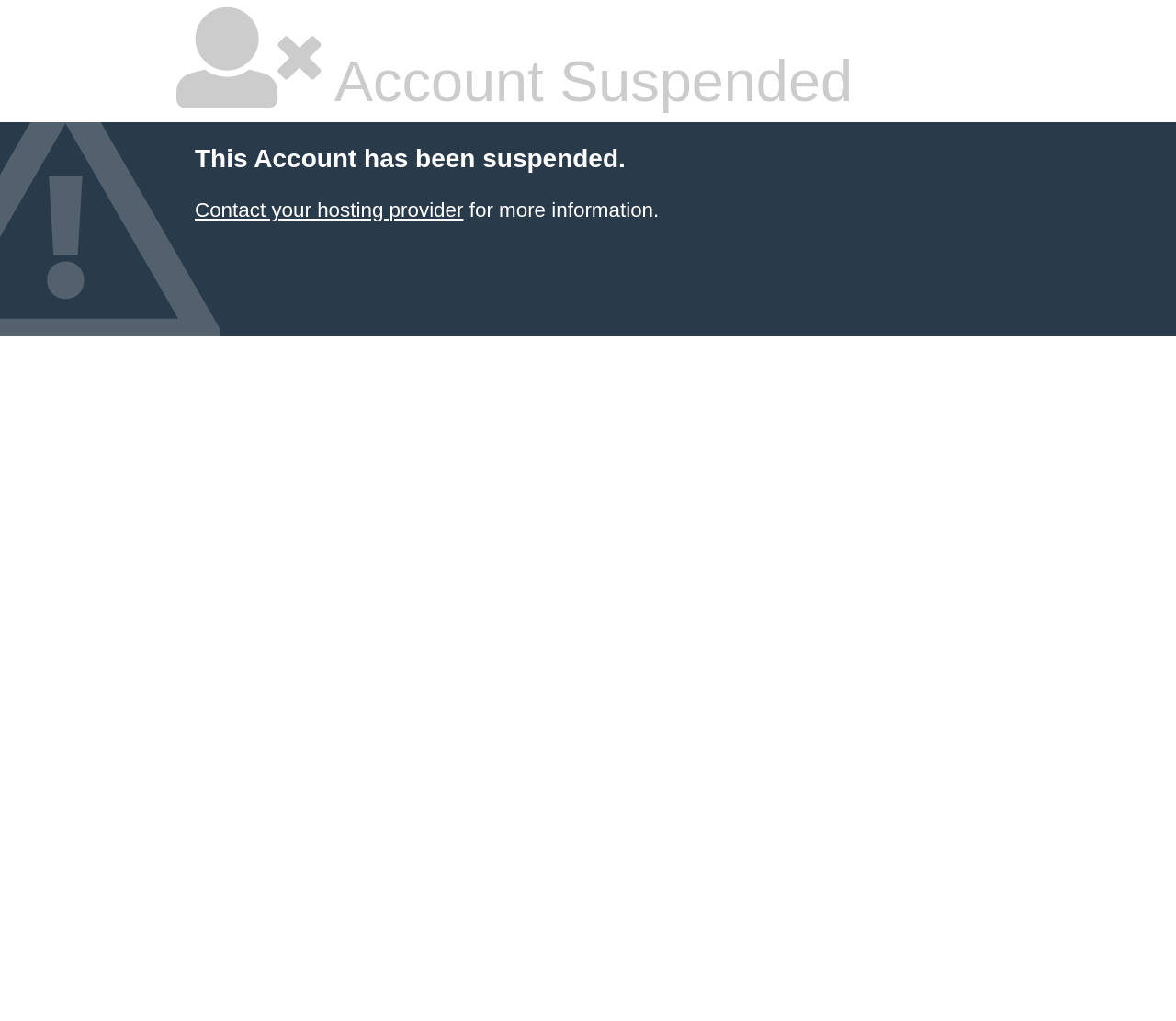Please find the bounding box for the following UI element description. Provide the coordinates in (top-left x, top-left y, bottom-right x, bottom-right y) format, with values between 0 and 1: Contact your hosting provider

[0.166, 0.194, 0.394, 0.217]